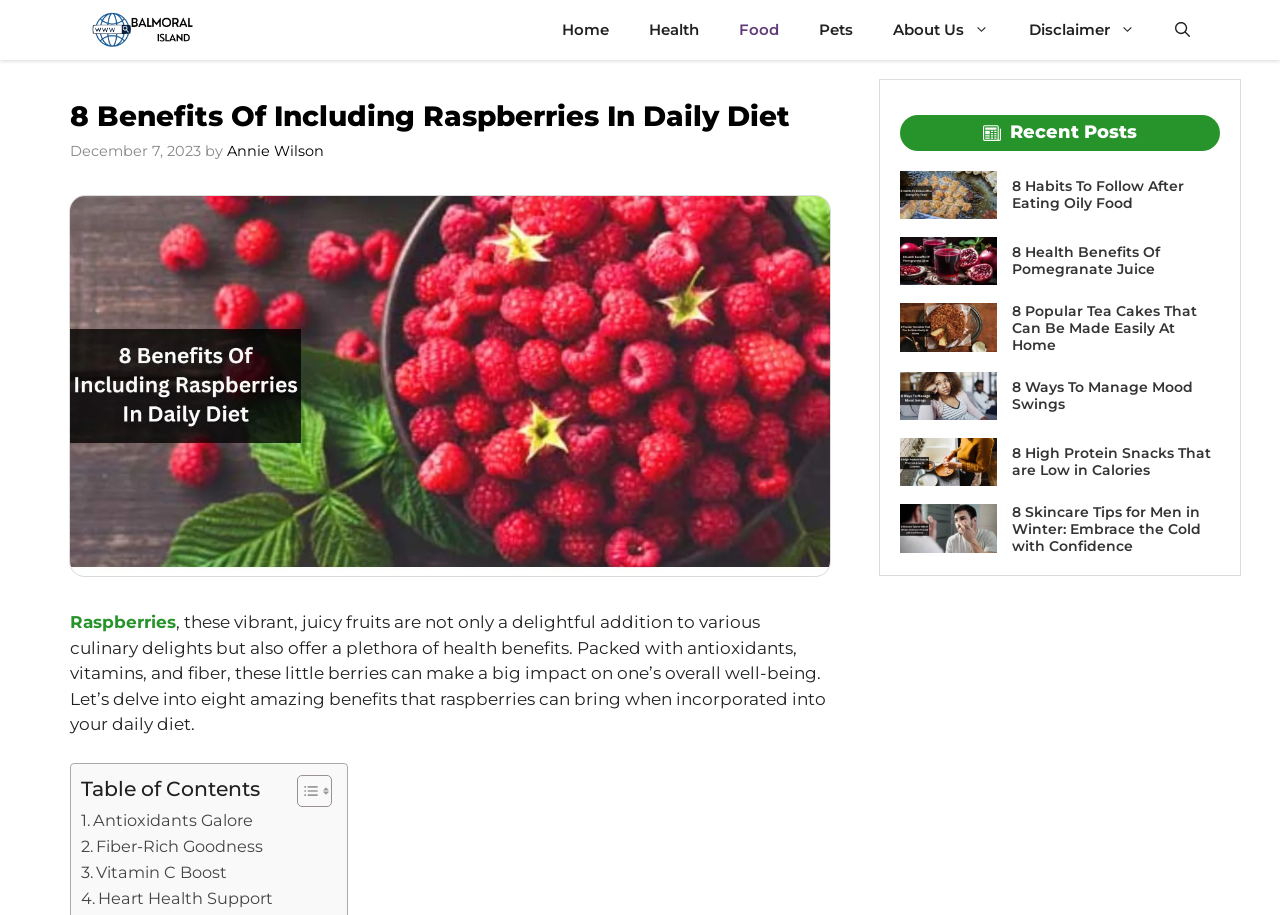Identify the bounding box coordinates for the element you need to click to achieve the following task: "Get a Free Quote". The coordinates must be four float values ranging from 0 to 1, formatted as [left, top, right, bottom].

None